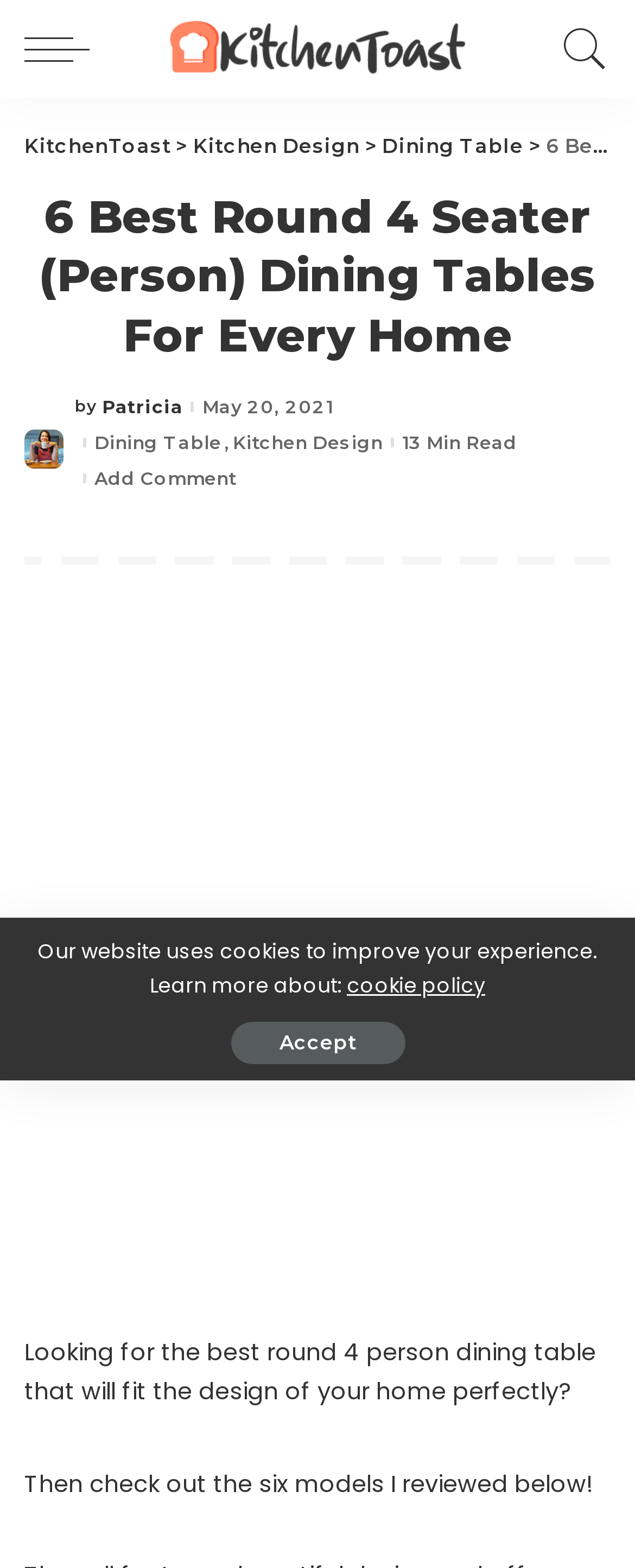Based on the image, provide a detailed response to the question:
Who is the author of the article?

I determined the author of the article by looking at the link element with the text 'Patricia' and the image of Patricia, which suggests that Patricia is the author of the article.